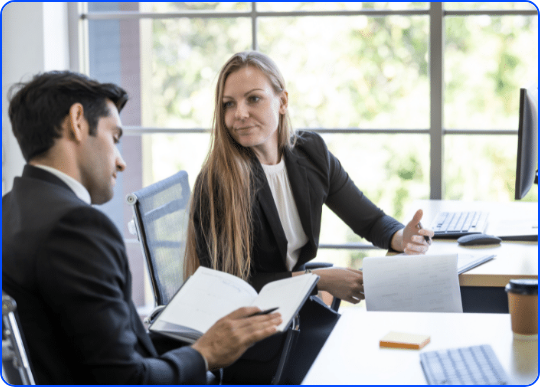What is the purpose of the large windows?
Please provide a single word or phrase in response based on the screenshot.

To allow natural light